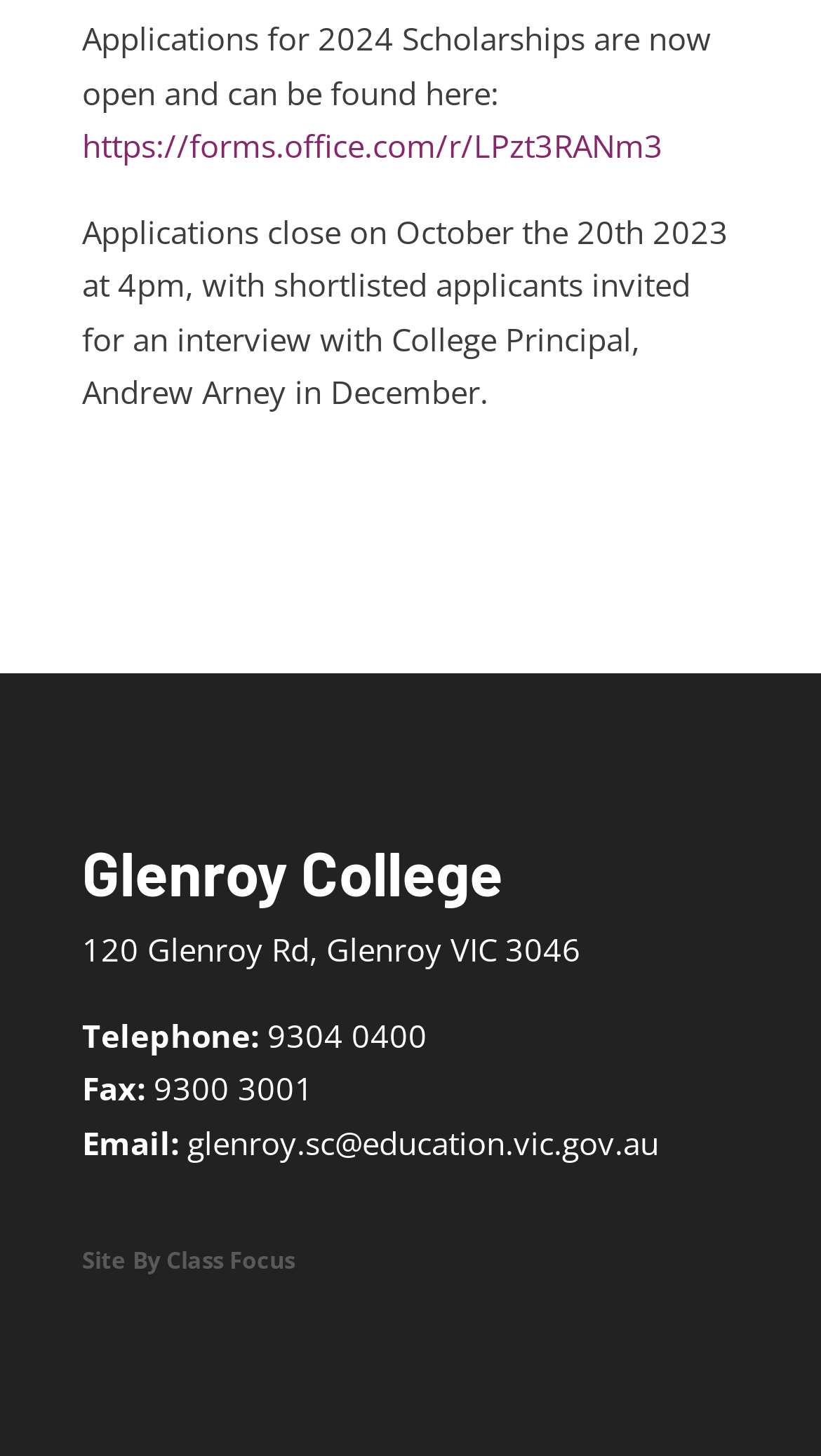Who will shortlisted applicants be invited to interview with?
Please provide a comprehensive answer based on the visual information in the image.

According to the first paragraph of the webpage, shortlisted applicants will be invited to interview with the College Principal, Andrew Arney, in December.